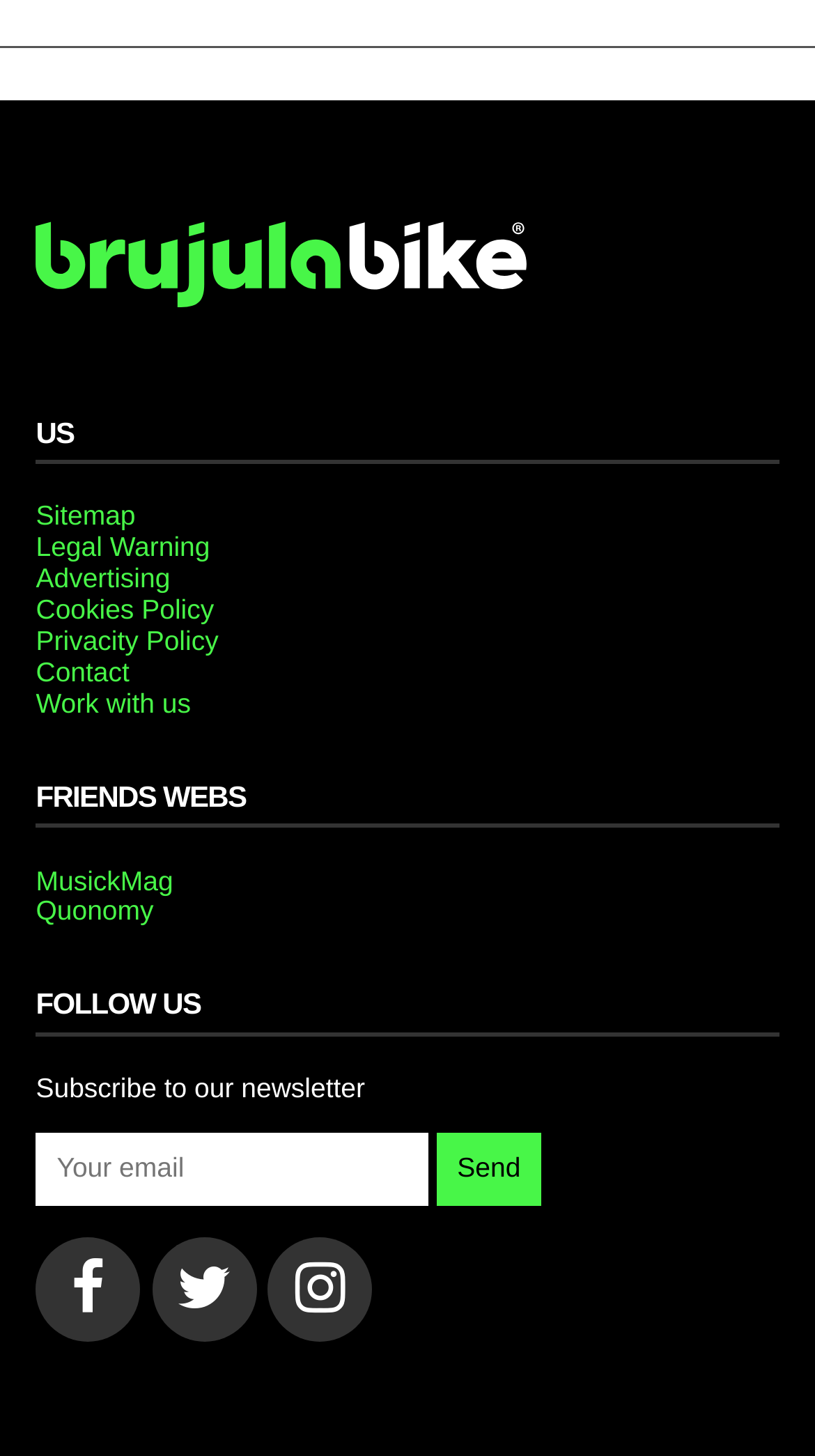What is the purpose of the 'Contact' link?
With the help of the image, please provide a detailed response to the question.

The 'Contact' link is likely used to get in touch with the website owners or administrators, possibly to provide feedback, ask questions, or request information.